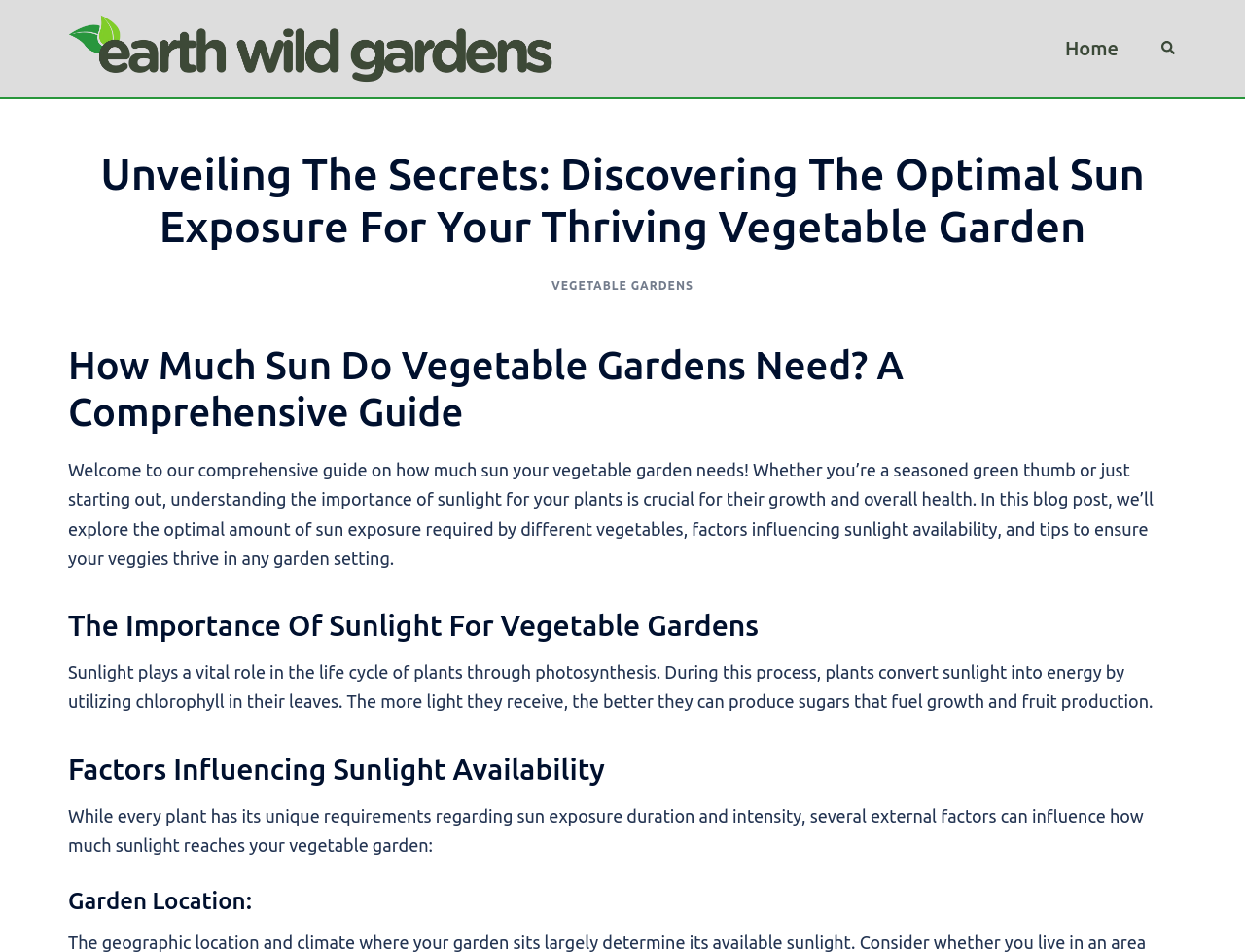Answer briefly with one word or phrase:
How many headings are there in the article?

5